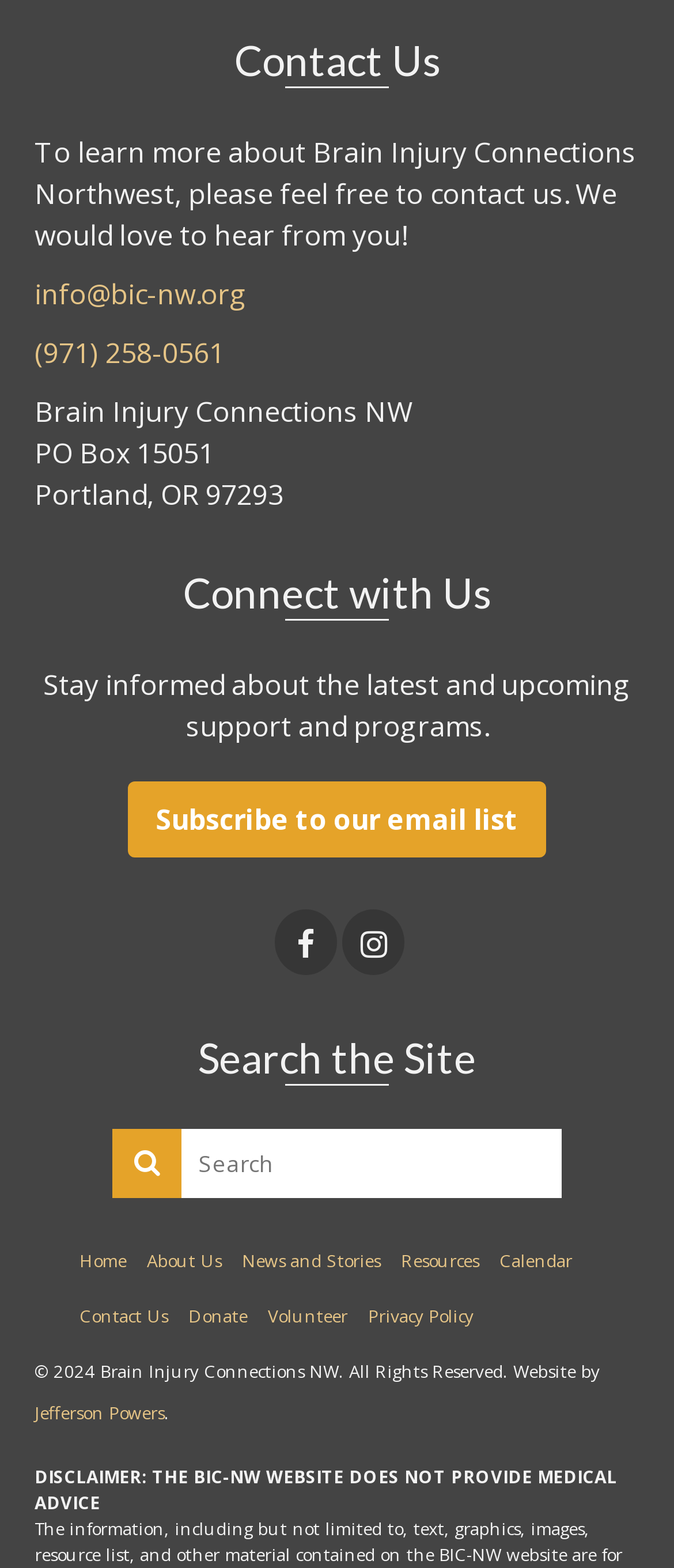Find the coordinates for the bounding box of the element with this description: "Menu Close".

None